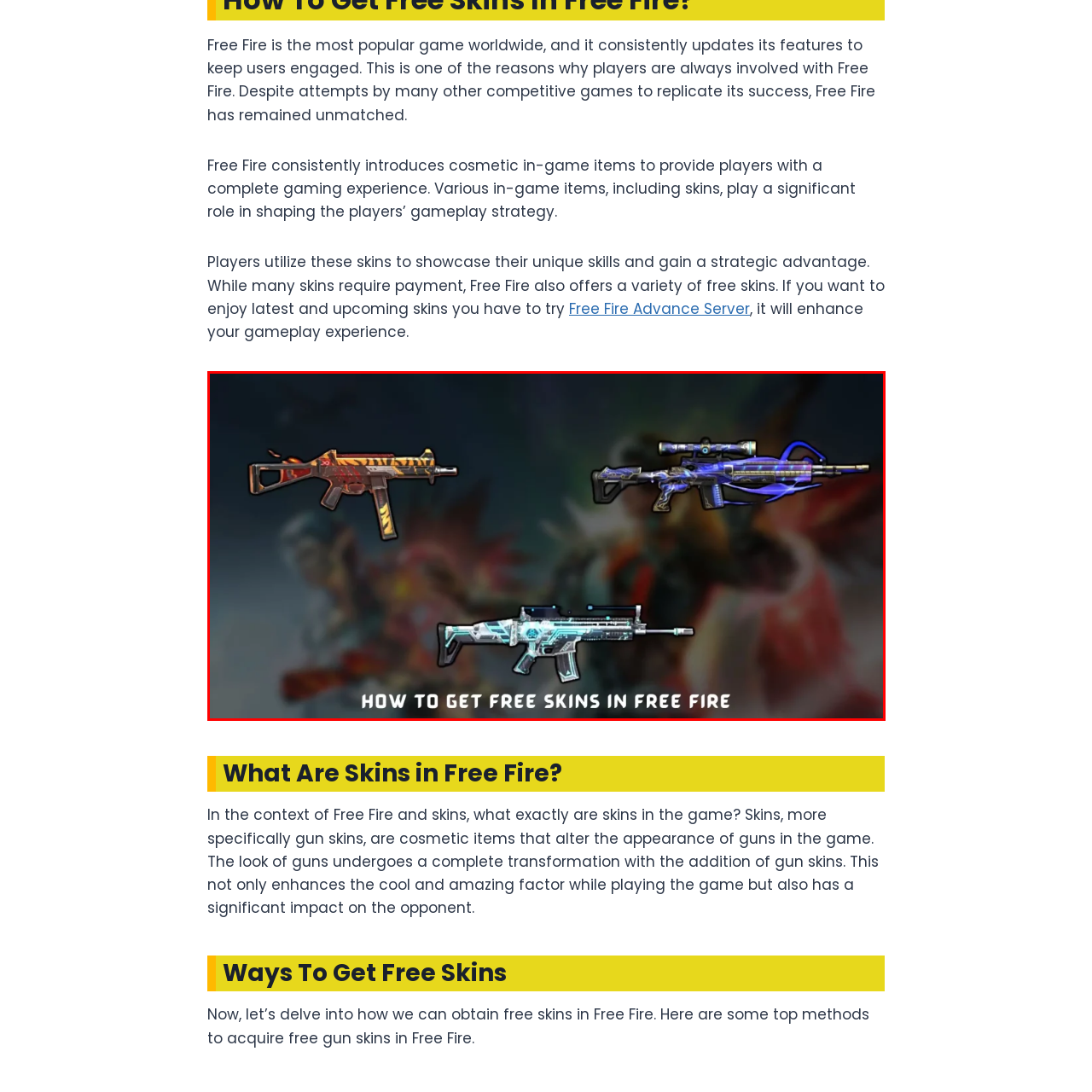Focus on the highlighted area in red, How many gun skins are displayed in the image? Answer using a single word or phrase.

Three